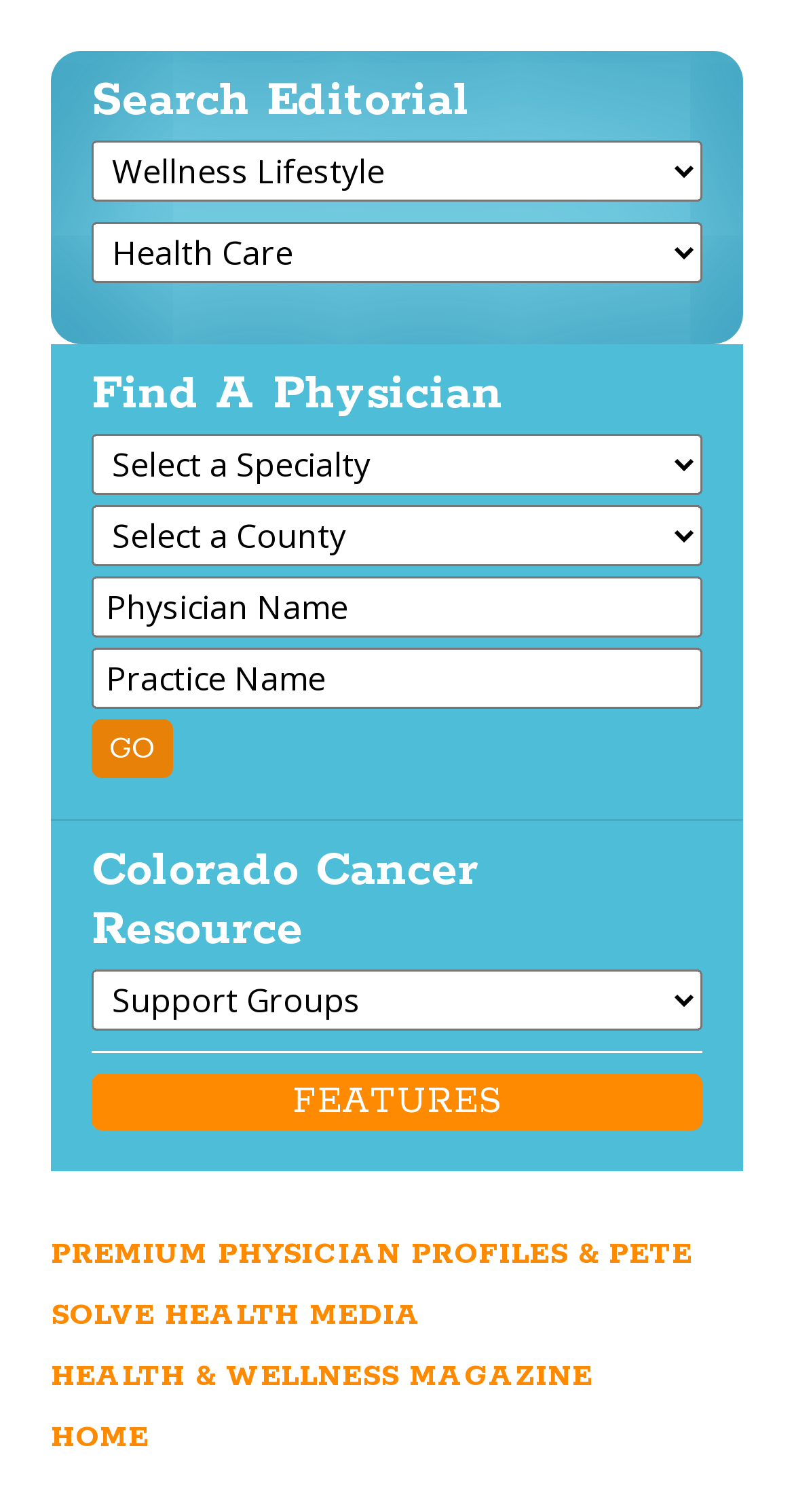Please answer the following question using a single word or phrase: What is the text above the first combobox?

Search Editorial